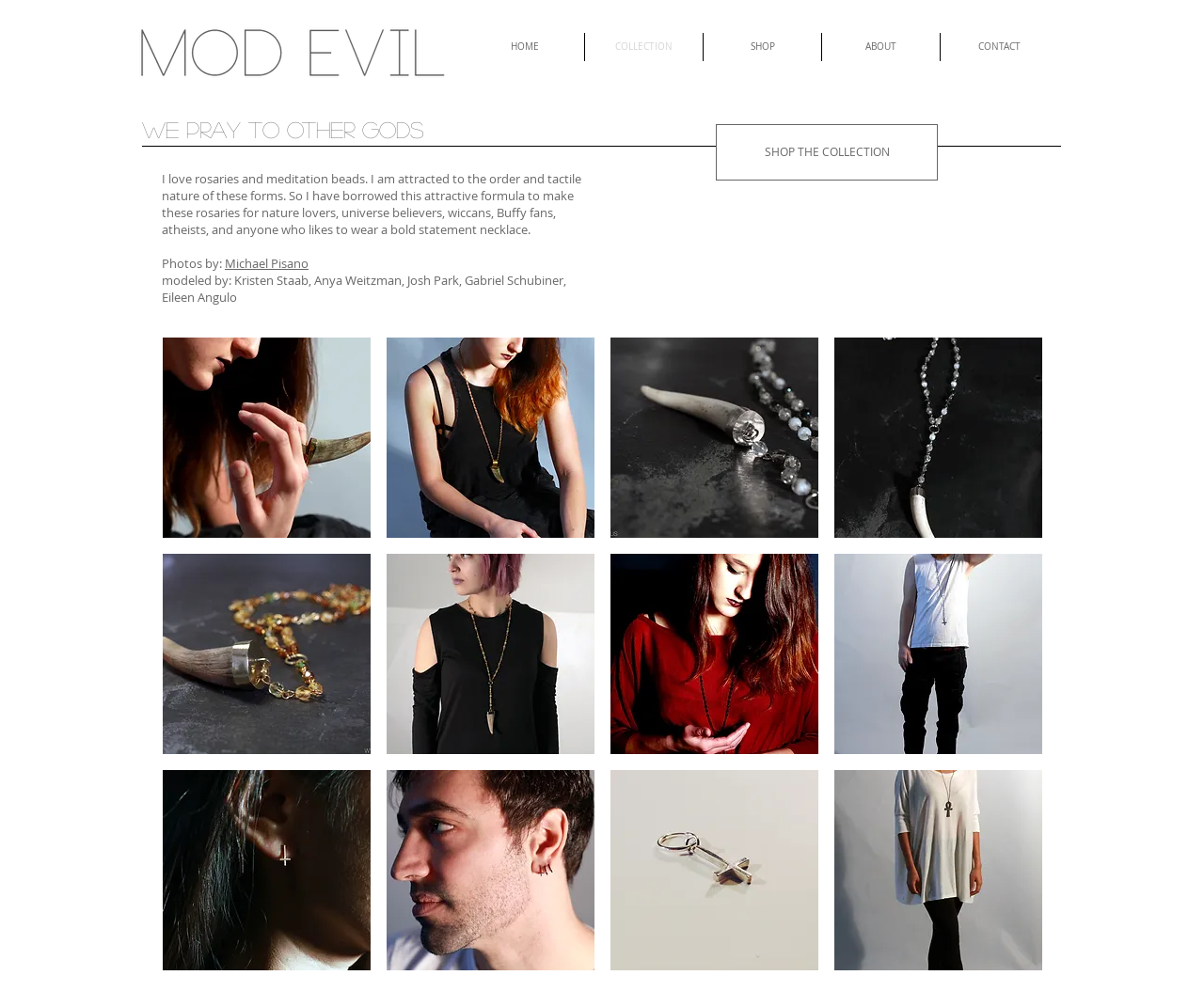Provide the bounding box coordinates in the format (top-left x, top-left y, bottom-right x, bottom-right y). All values are floating point numbers between 0 and 1. Determine the bounding box coordinate of the UI element described as: Tara Rosarypress to zoom

[0.506, 0.34, 0.68, 0.544]